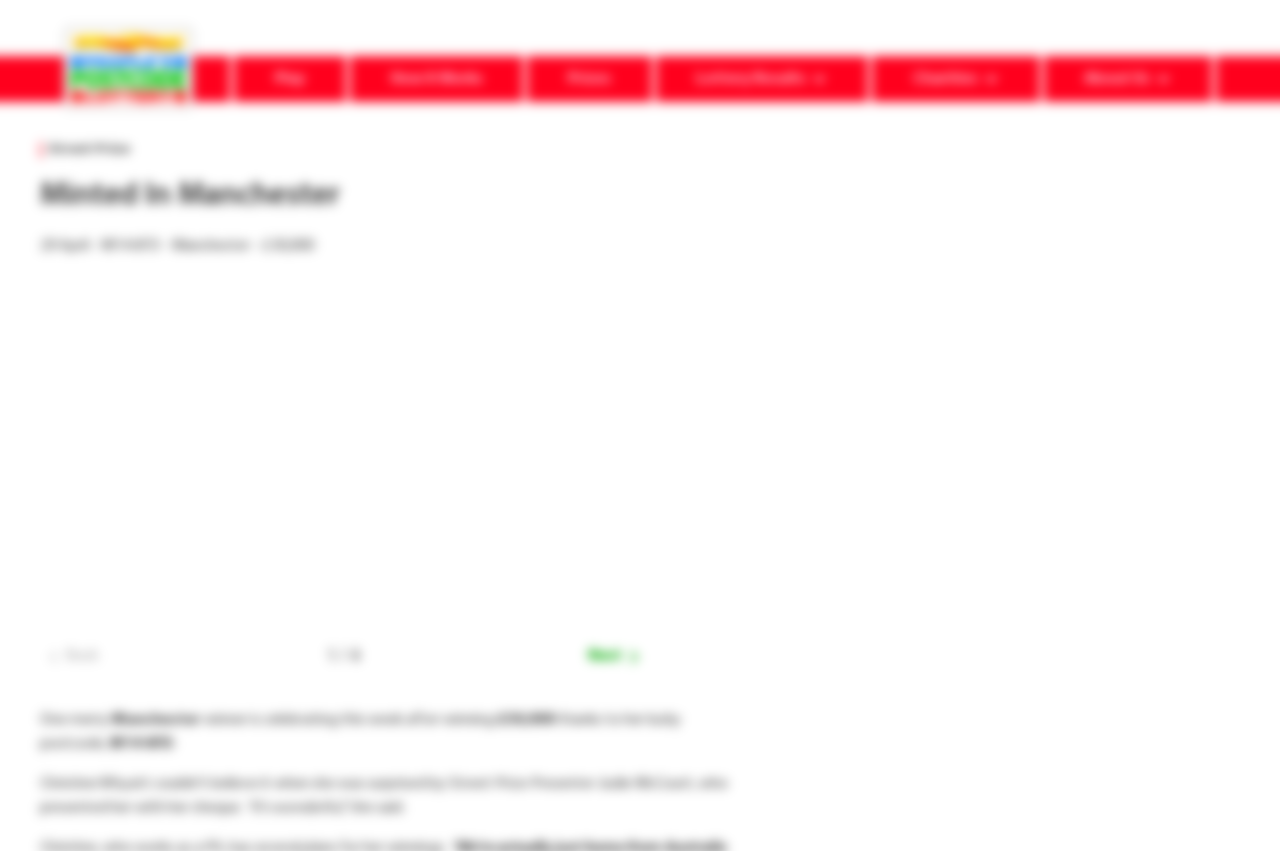Please identify the bounding box coordinates of the area that needs to be clicked to follow this instruction: "Click the link with ID 791".

None